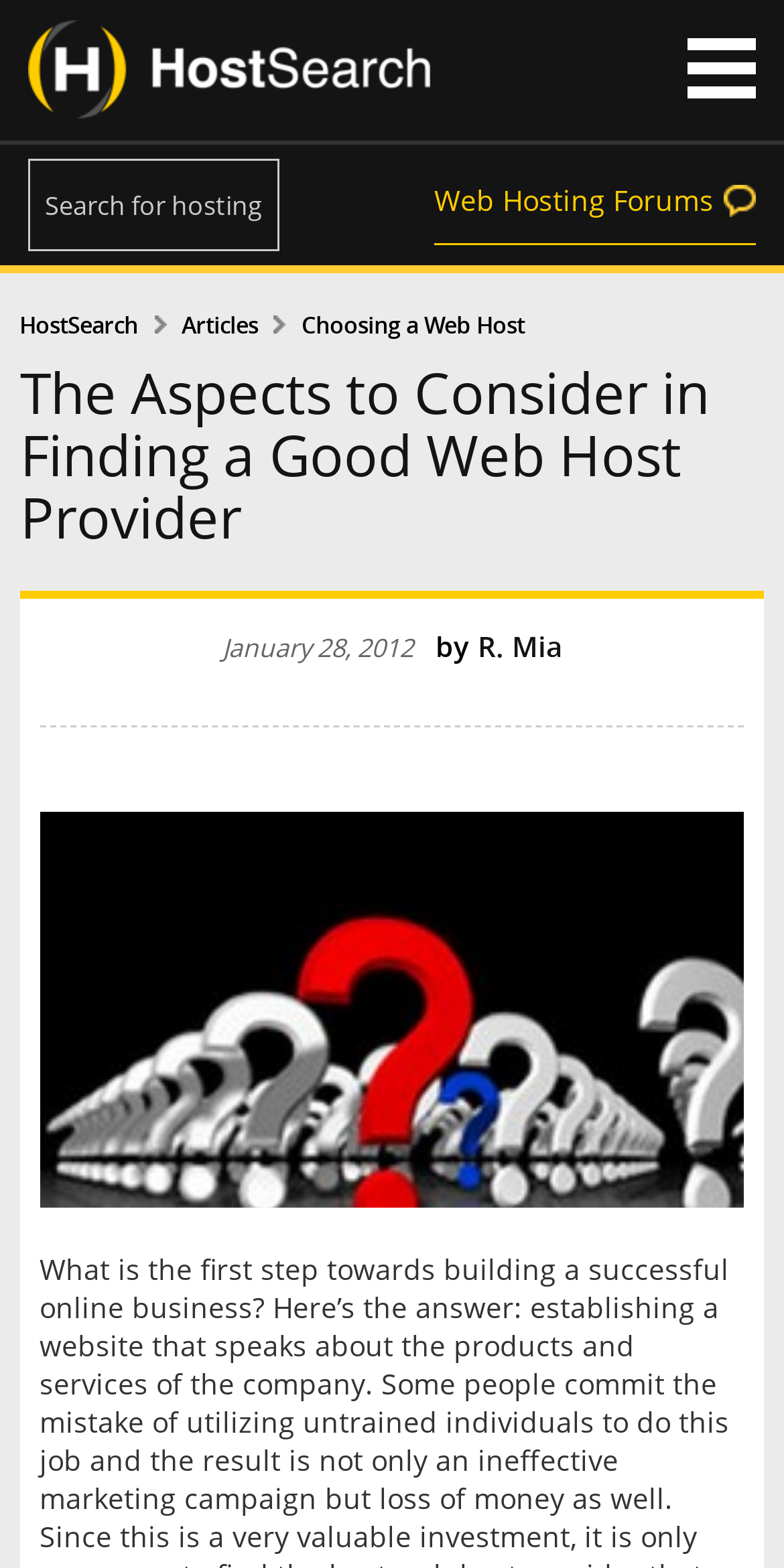Please answer the following query using a single word or phrase: 
What is the date mentioned on the webpage?

January 28, 2012